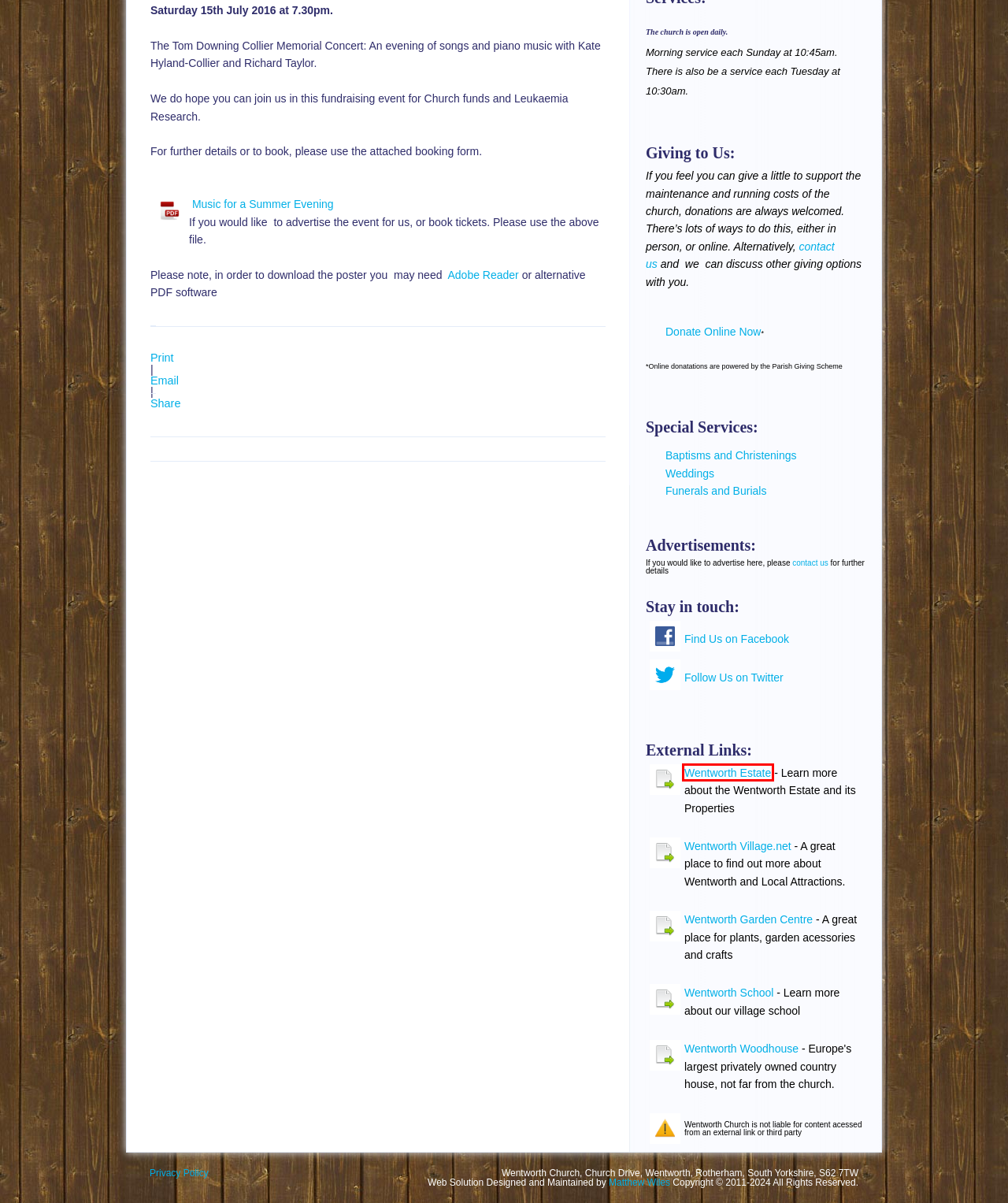A screenshot of a webpage is provided, featuring a red bounding box around a specific UI element. Identify the webpage description that most accurately reflects the new webpage after interacting with the selected element. Here are the candidates:
A. Home - Wentworth Woodhouse
B. Adobe - Download Adobe Acrobat Reader
C. Wentworth Holy Trinity - Parish Giving Scheme
D. Managing Cookies - About Cookies
E. Loading...
F. Wentworth Village Training Festivle
G. Wentworth Garden Centre
H. Fitzwilliam Wentworth Estate | Wentworth, Rotherham, South Yorkshire

H